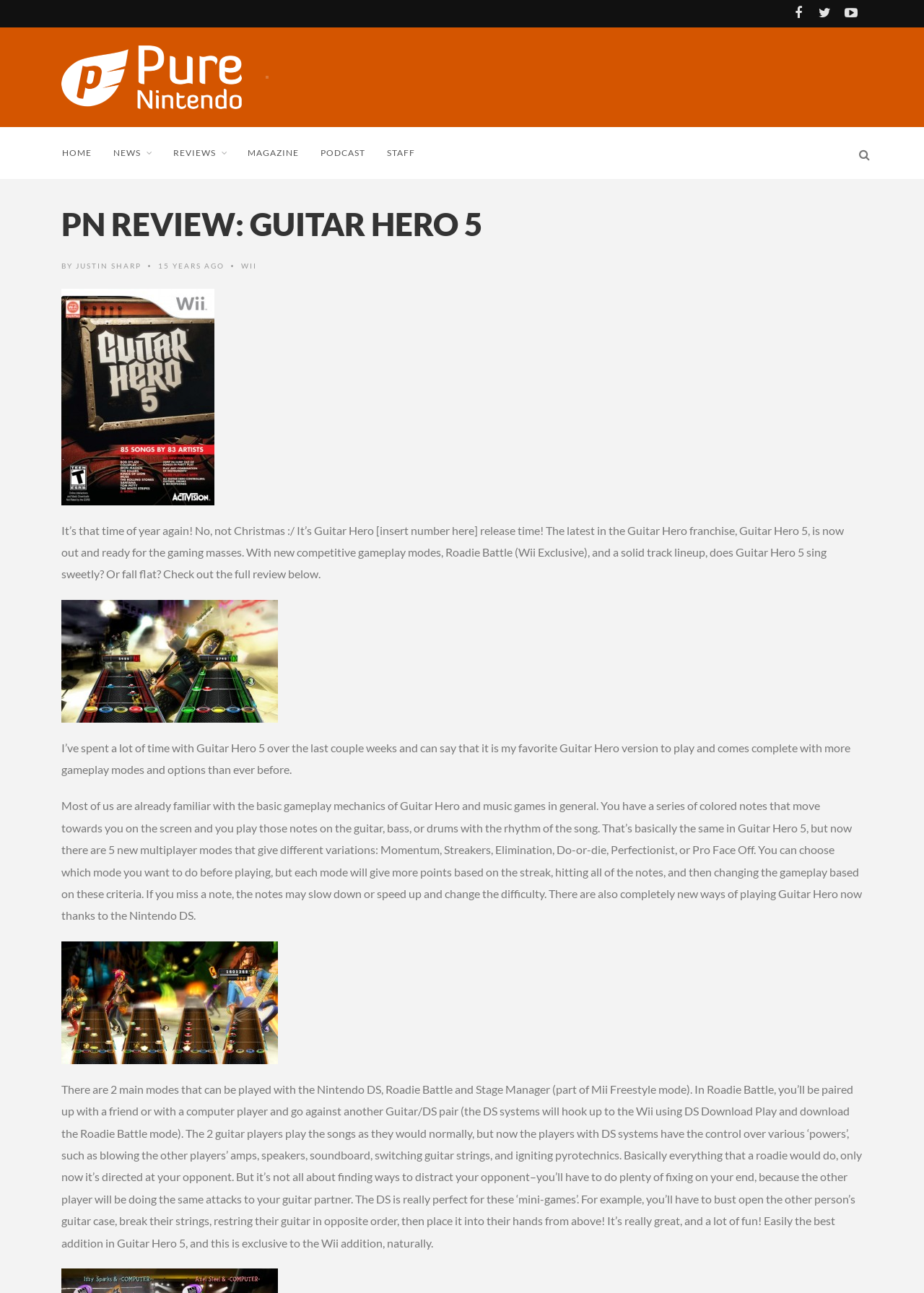Predict the bounding box of the UI element based on the description: "name="s" placeholder="Search..." title="Search..."". The coordinates should be four float numbers between 0 and 1, formatted as [left, top, right, bottom].

[0.93, 0.11, 0.953, 0.131]